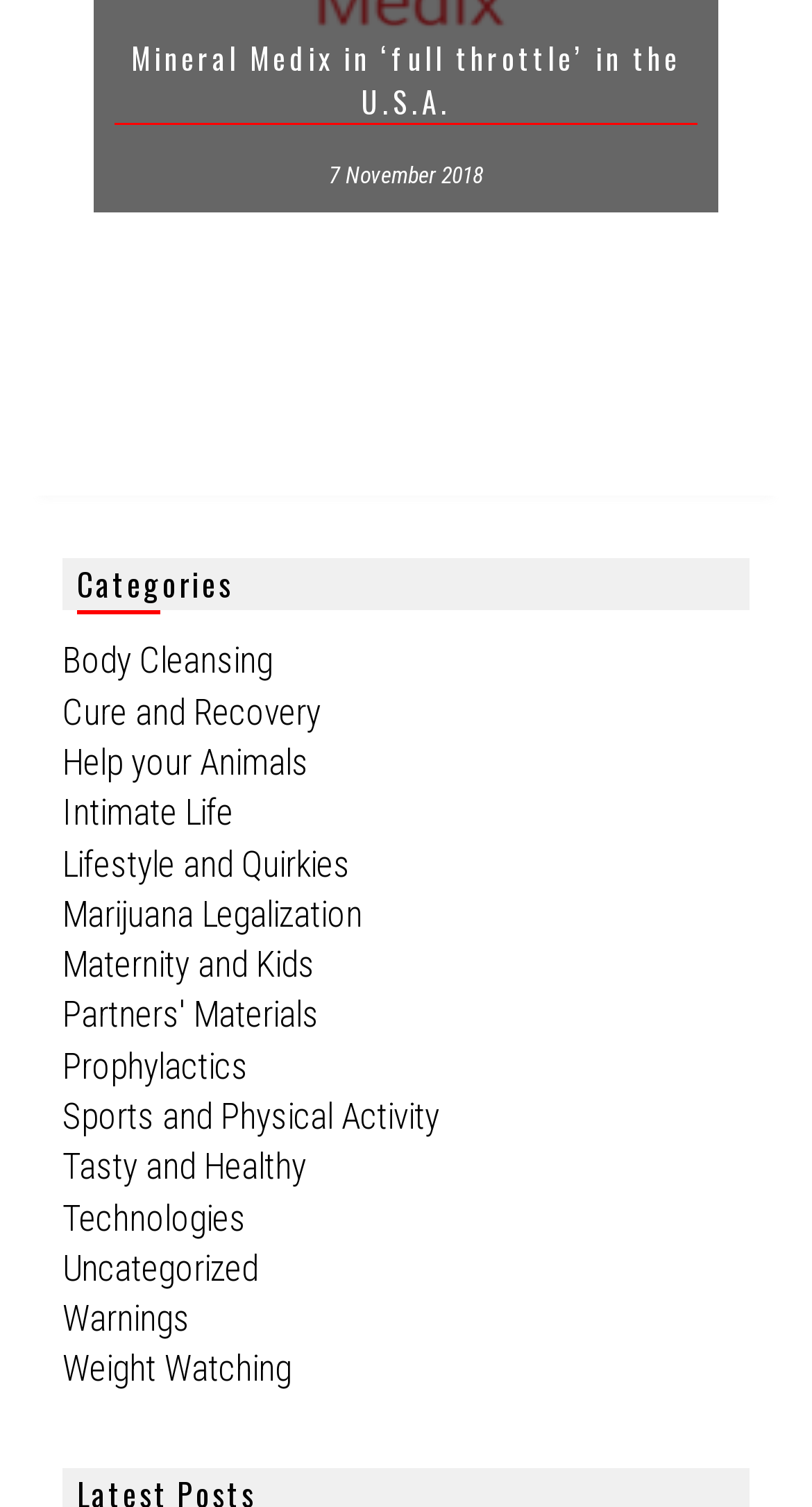Identify the bounding box coordinates of the clickable region required to complete the instruction: "browse Body Cleansing articles". The coordinates should be given as four float numbers within the range of 0 and 1, i.e., [left, top, right, bottom].

[0.077, 0.425, 0.336, 0.452]